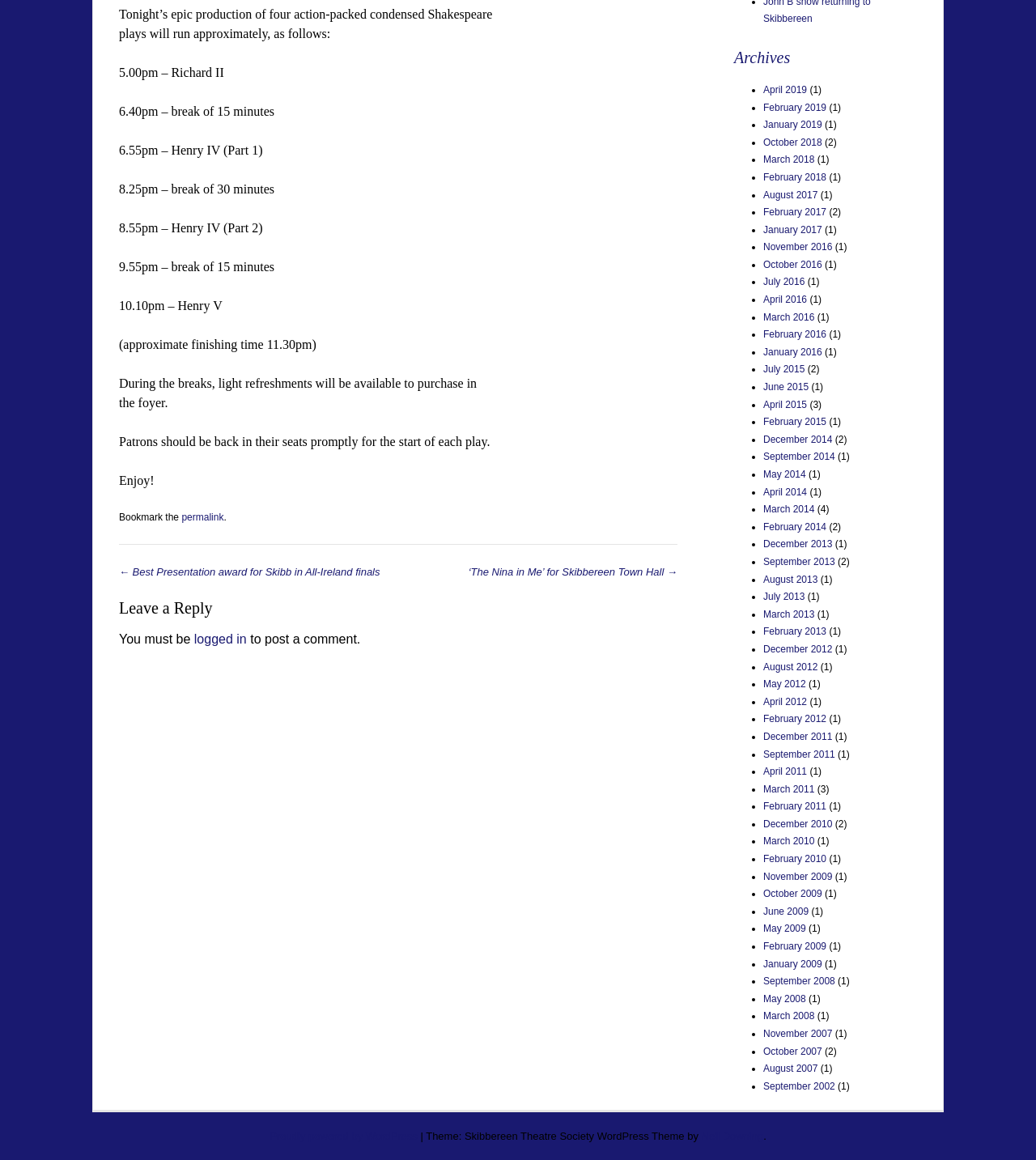Determine the bounding box of the UI element mentioned here: "Home Page + Search". The coordinates must be in the format [left, top, right, bottom] with values ranging from 0 to 1.

None